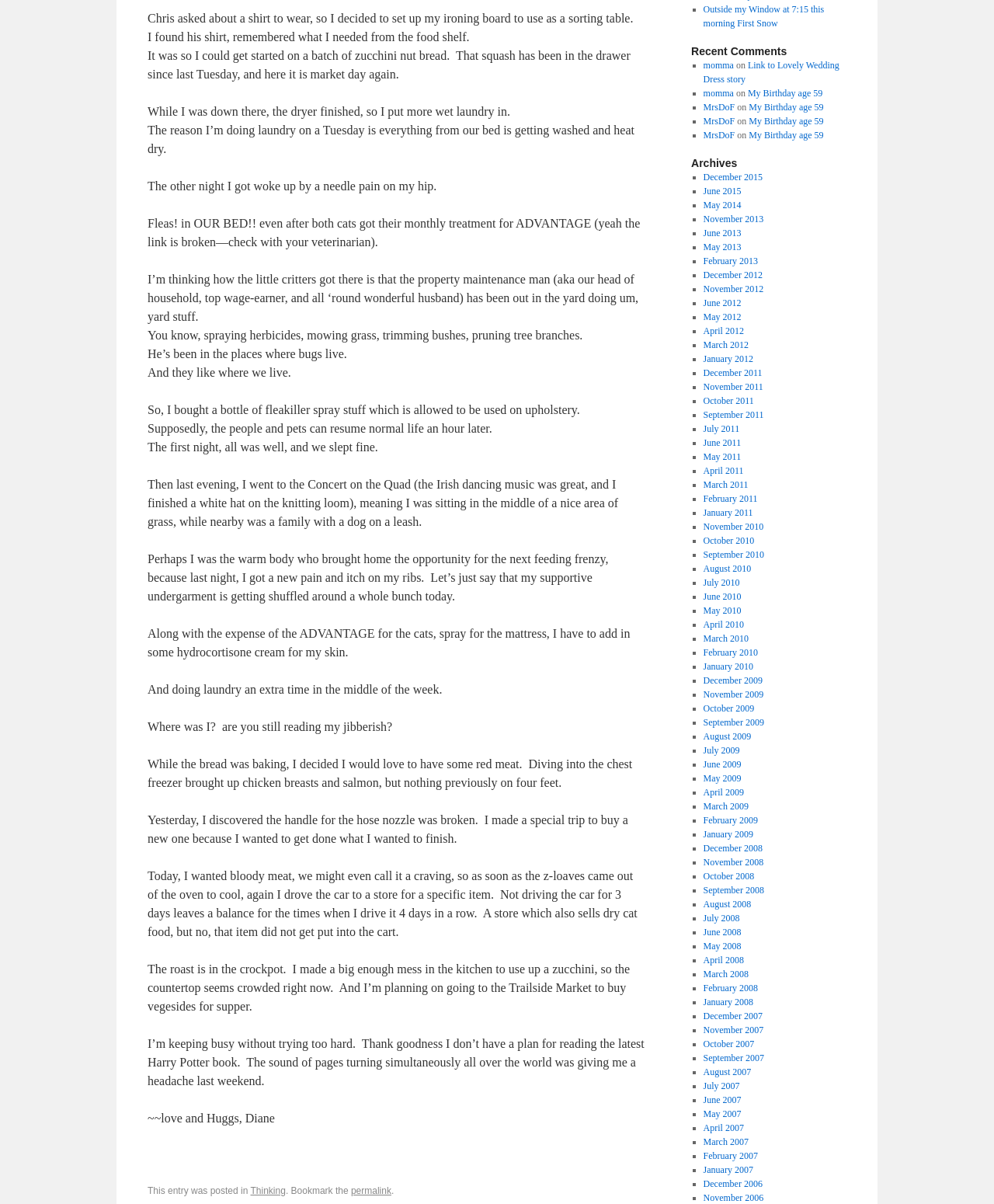Using the provided description My Birthday age 59, find the bounding box coordinates for the UI element. Provide the coordinates in (top-left x, top-left y, bottom-right x, bottom-right y) format, ensuring all values are between 0 and 1.

[0.752, 0.073, 0.828, 0.082]